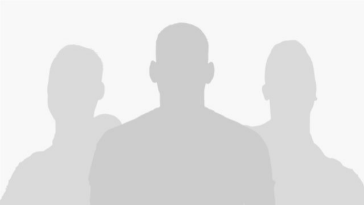Offer a meticulous description of the image.

The image features a silhouette of multiple figures, suggesting the presence of players or individuals typically associated with team sports or group events. This particular visual style is often used to represent a match preview or an analysis of team line-ups, where the identities of the participants are not revealed, adding an element of intrigue. 

Accompanying this image is the headline "Matchday 32 overview: Hamburg postpone St. Pauli promotion party," indicating a focus on recent events in the Bundesliga. The context implies a significant moment in the league, highlighting the performances and implications of the matches for the teams involved. The text mentions St. Pauli's promotion aspirations and a rivalry aspect with HSV, reinforcing the communal excitement and competitive atmosphere surrounding the matches on May 4, 2024.